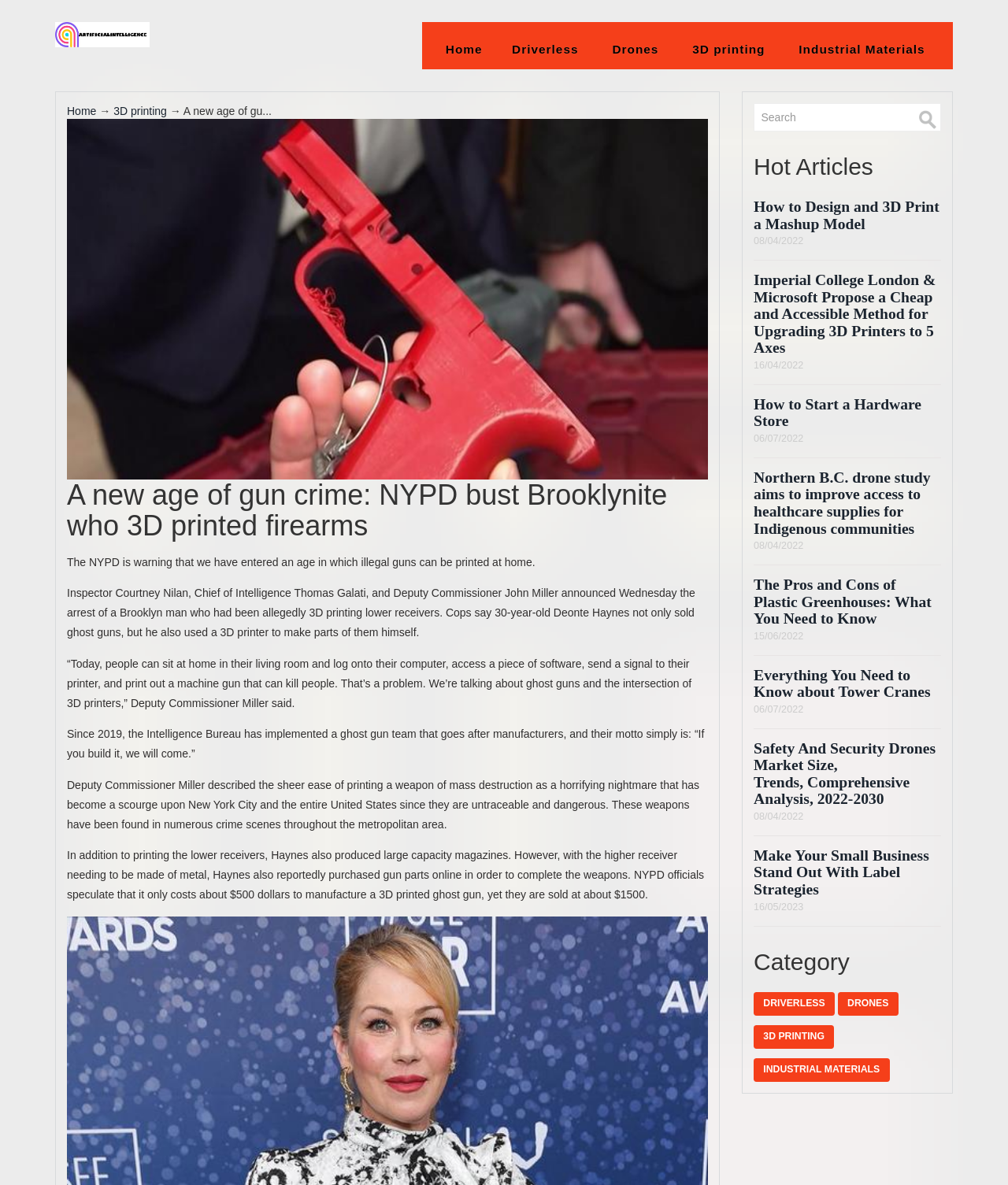Locate the bounding box coordinates of the area you need to click to fulfill this instruction: 'View the 'Hot Articles''. The coordinates must be in the form of four float numbers ranging from 0 to 1: [left, top, right, bottom].

[0.748, 0.129, 0.934, 0.151]